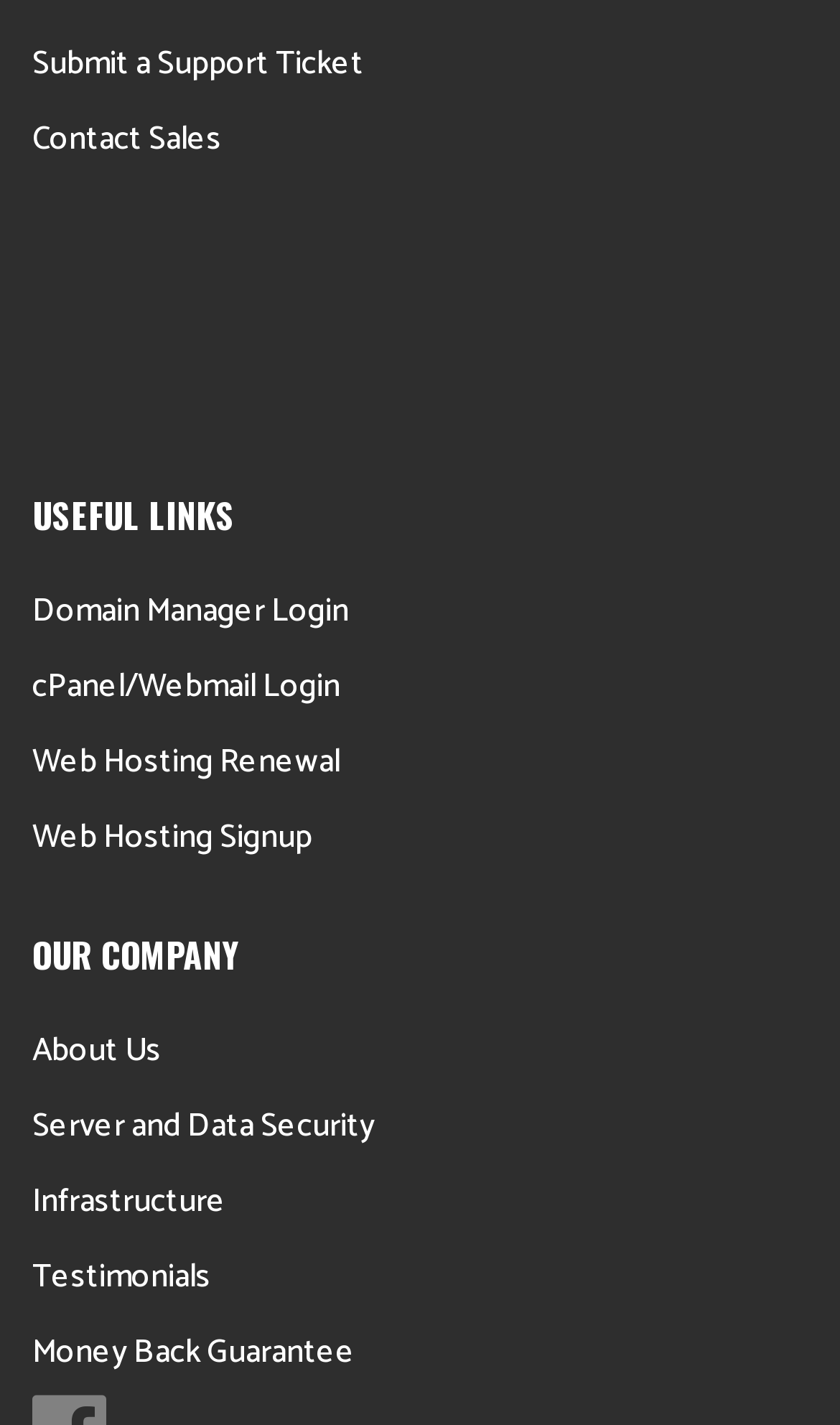Locate the bounding box coordinates of the element I should click to achieve the following instruction: "Go to the Hebrew version".

None